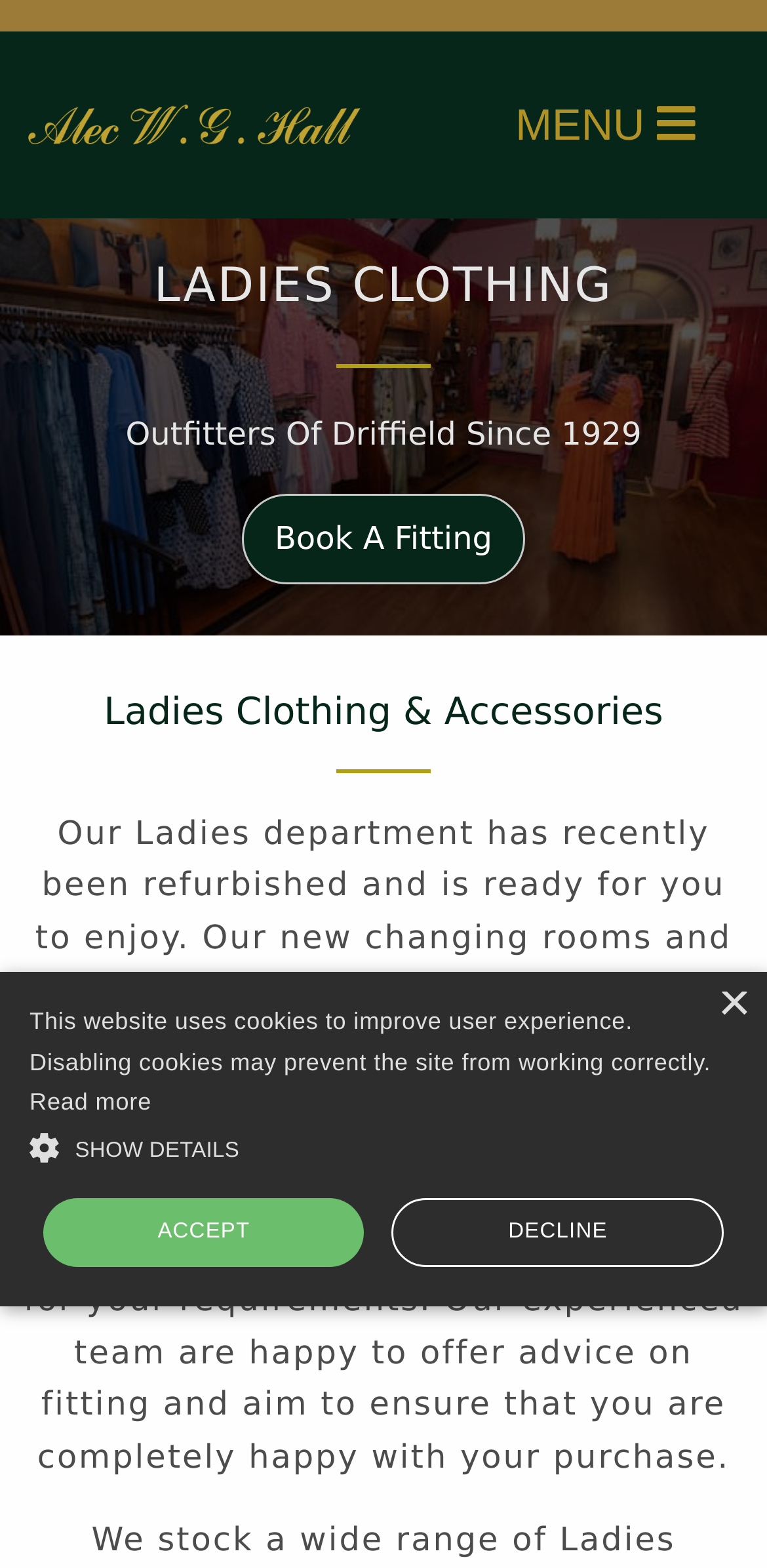Please mark the clickable region by giving the bounding box coordinates needed to complete this instruction: "Book a fitting".

[0.314, 0.315, 0.686, 0.372]